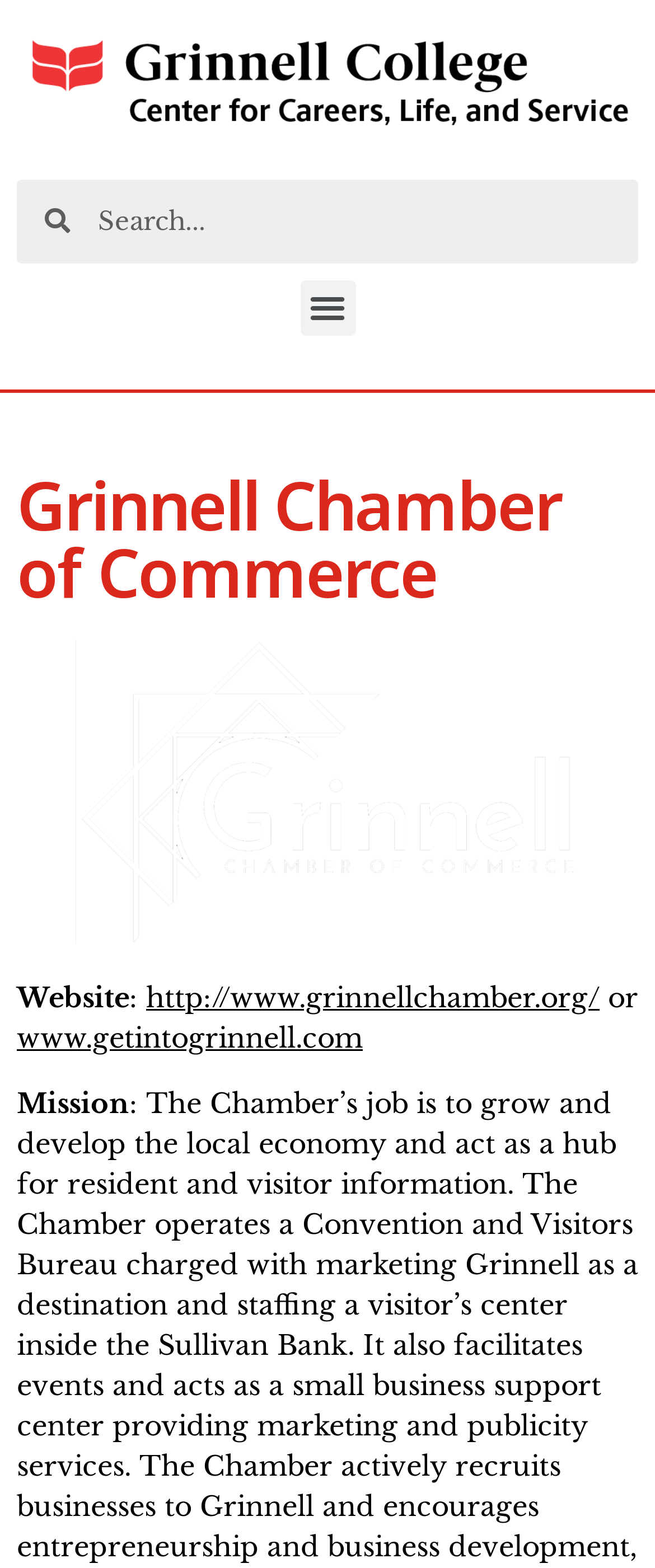Find the bounding box of the UI element described as: "parent_node: Search name="s" placeholder="Search..." title="Search"". The bounding box coordinates should be given as four float values between 0 and 1, i.e., [left, top, right, bottom].

[0.107, 0.114, 0.974, 0.168]